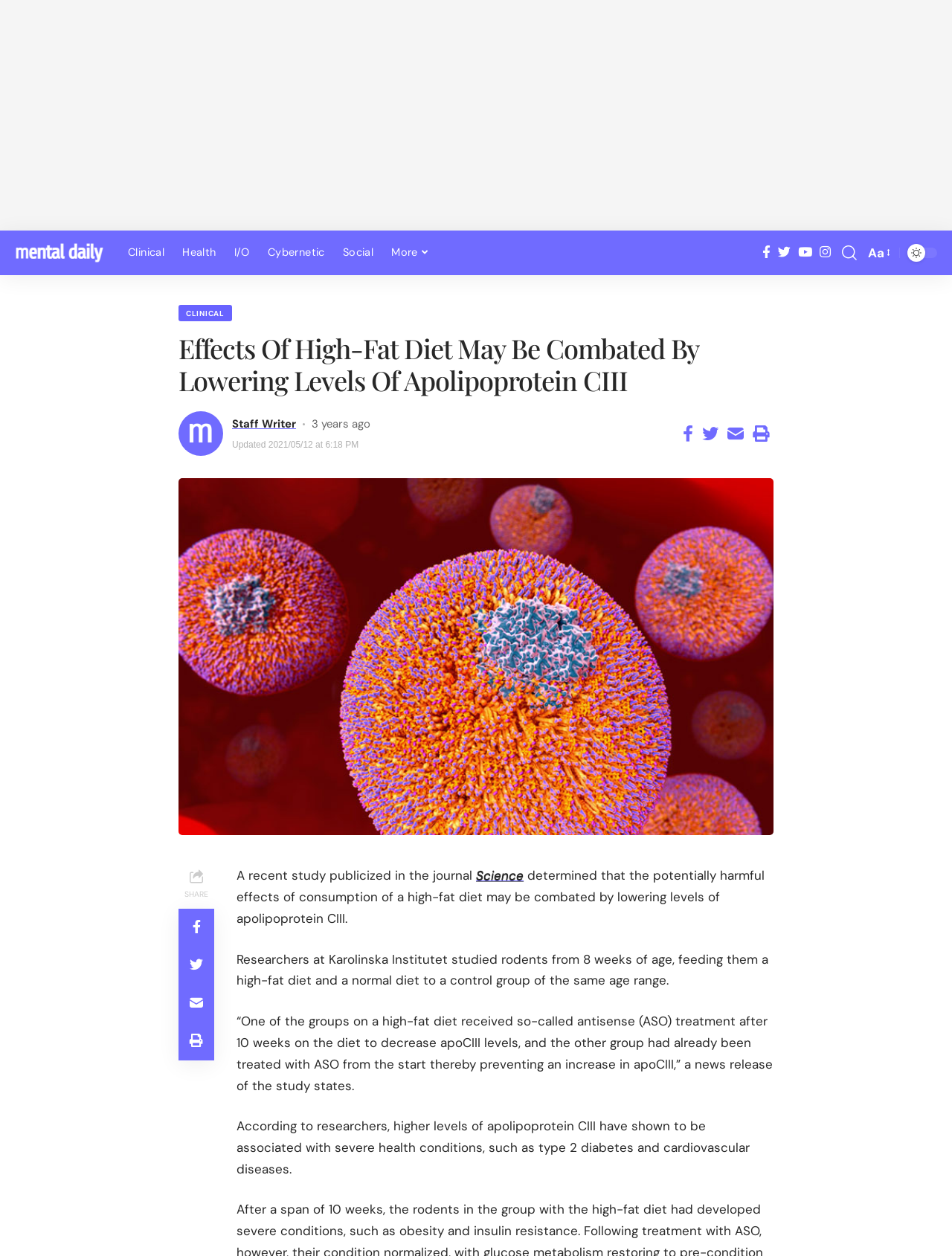Provide the bounding box coordinates for the area that should be clicked to complete the instruction: "Click on the 'SHARE' button".

[0.194, 0.708, 0.219, 0.716]